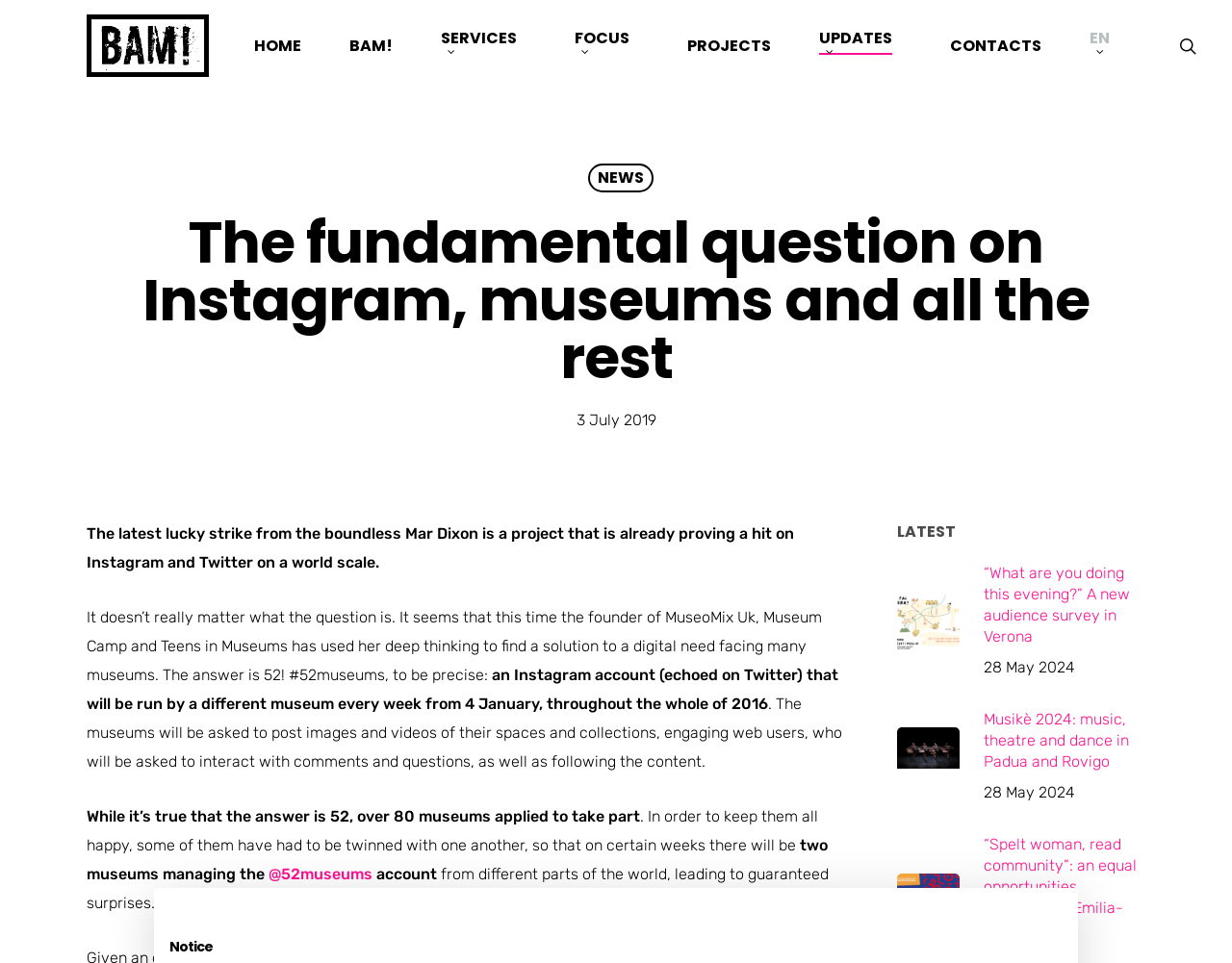Locate the bounding box coordinates of the element that should be clicked to execute the following instruction: "read the latest news".

[0.477, 0.17, 0.53, 0.2]